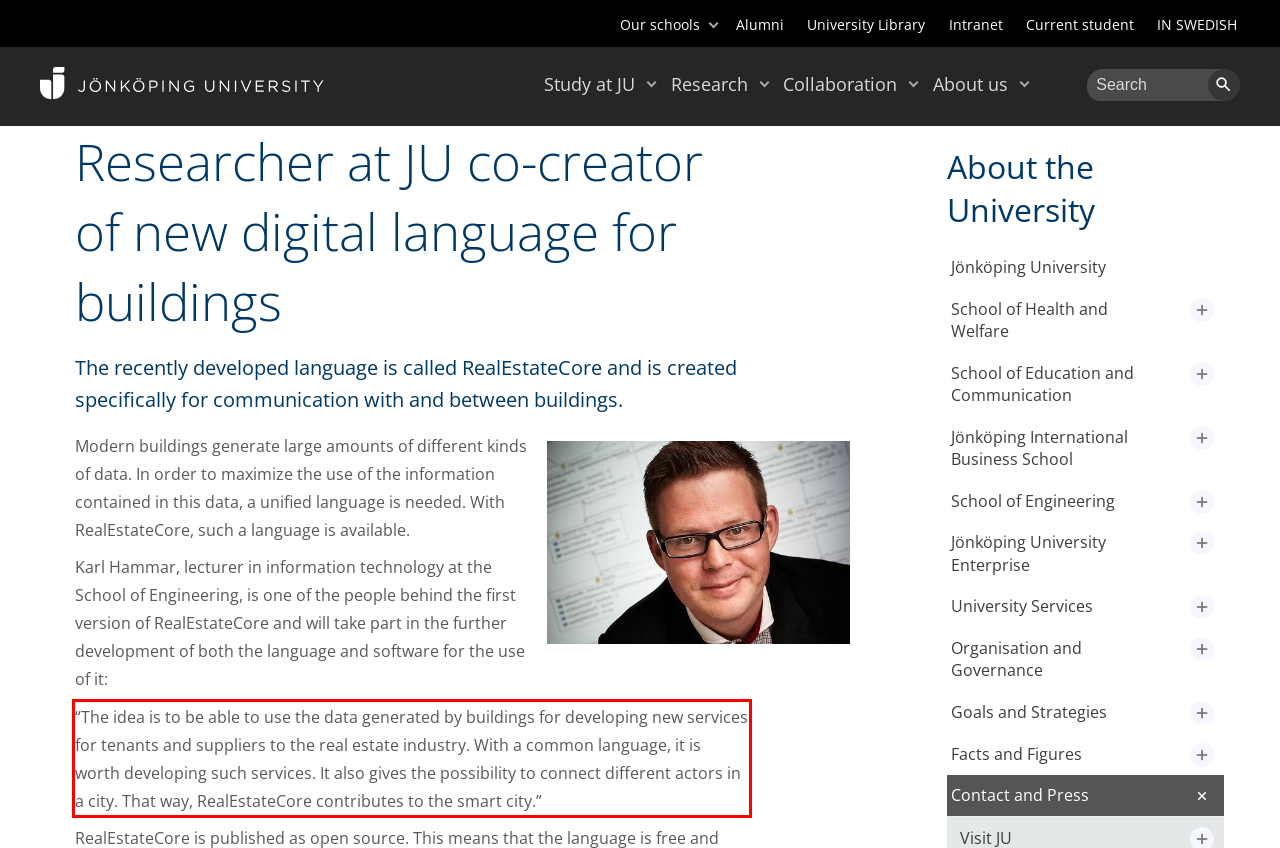You are presented with a webpage screenshot featuring a red bounding box. Perform OCR on the text inside the red bounding box and extract the content.

“The idea is to be able to use the data generated by buildings for developing new services for tenants and suppliers to the real estate industry. With a common language, it is worth developing such services. It also gives the possibility to connect different actors in a city. That way, RealEstateCore contributes to the smart city.”